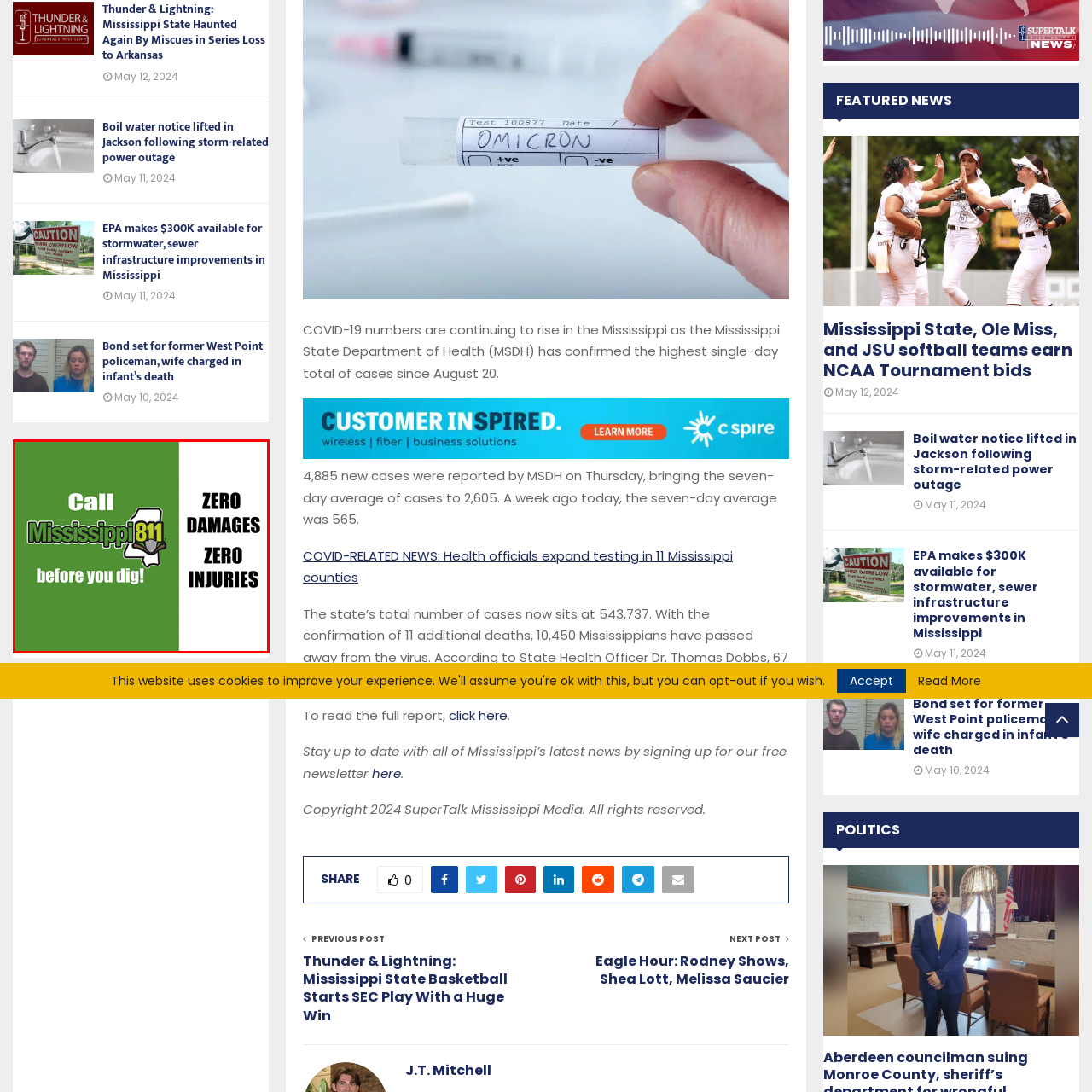Observe the section highlighted in yellow, What are the two bold statements displayed on the right side of the image? 
Please respond using a single word or phrase.

ZERO DAMAGES and ZERO INJURIES